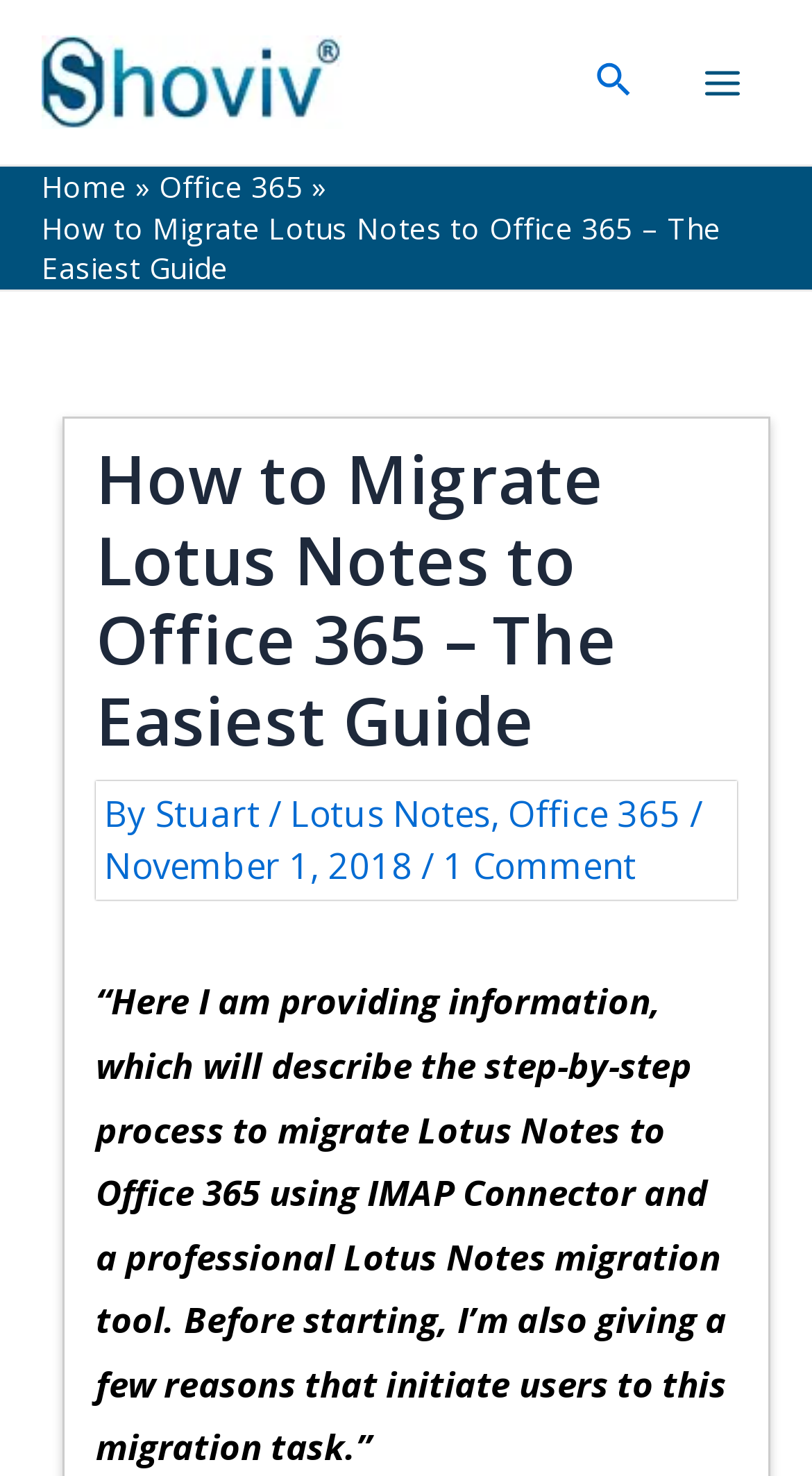Using floating point numbers between 0 and 1, provide the bounding box coordinates in the format (top-left x, top-left y, bottom-right x, bottom-right y). Locate the UI element described here: aria-label="Advertisement" name="aswift_0" title="Advertisement"

None